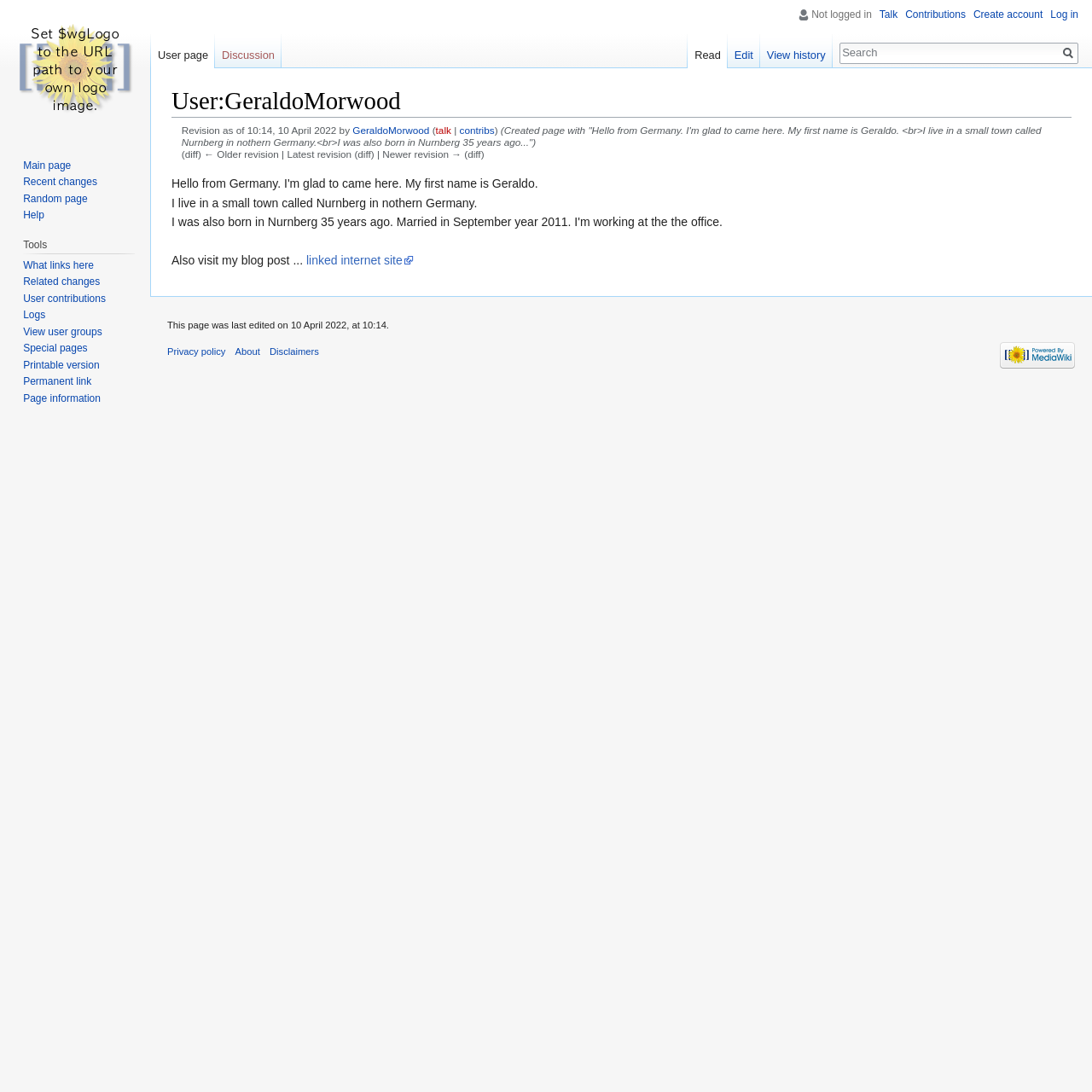What is the username of the user page?
Please provide a single word or phrase answer based on the image.

GeraldoMorwood